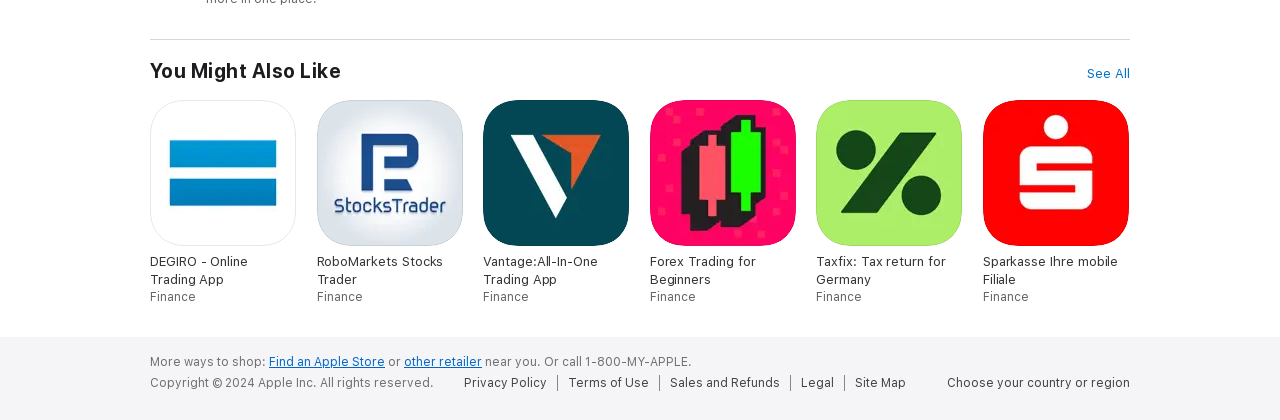Reply to the question with a brief word or phrase: What year is the copyright for?

2024